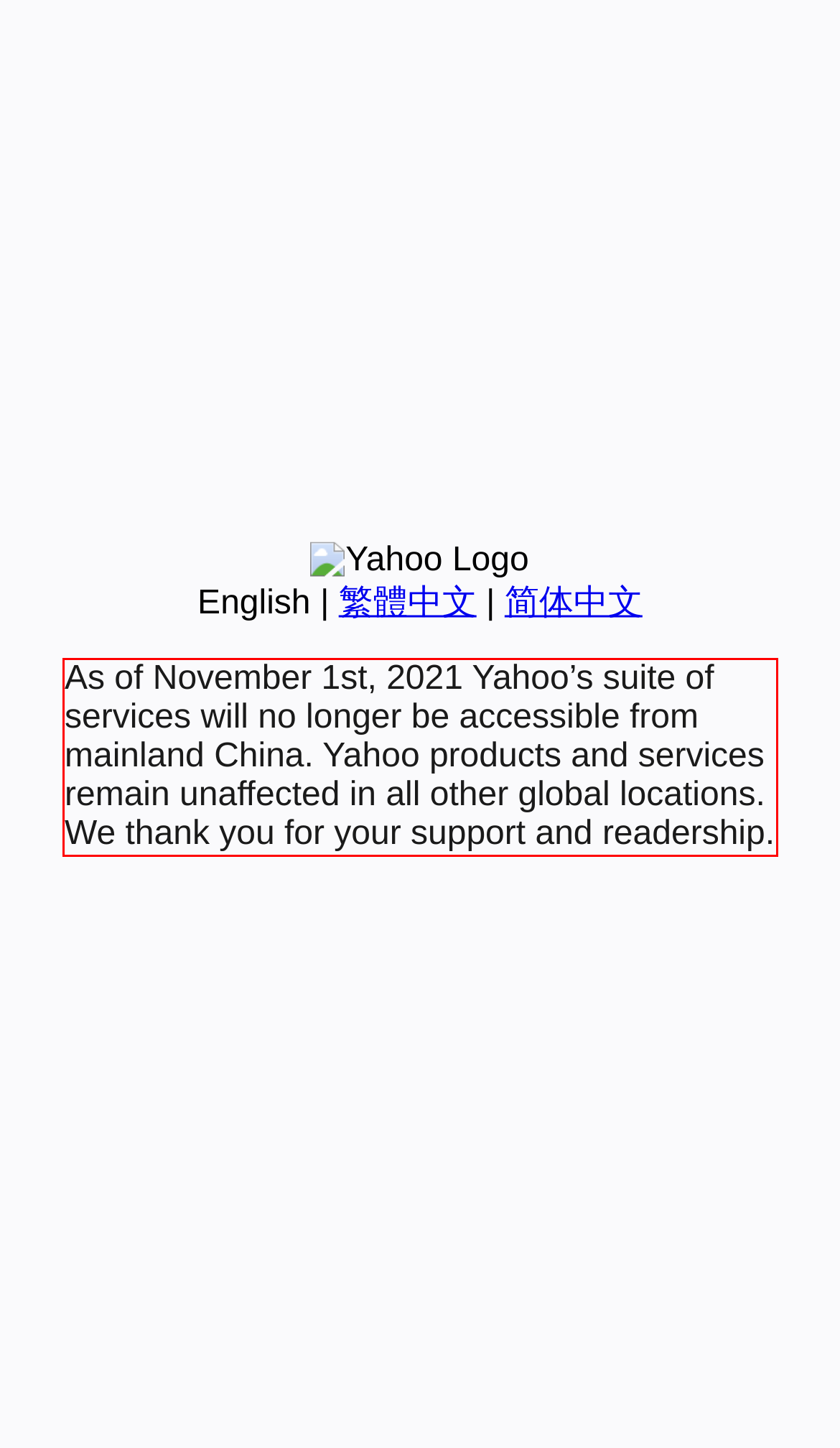Please identify and extract the text content from the UI element encased in a red bounding box on the provided webpage screenshot.

As of November 1st, 2021 Yahoo’s suite of services will no longer be accessible from mainland China. Yahoo products and services remain unaffected in all other global locations. We thank you for your support and readership.